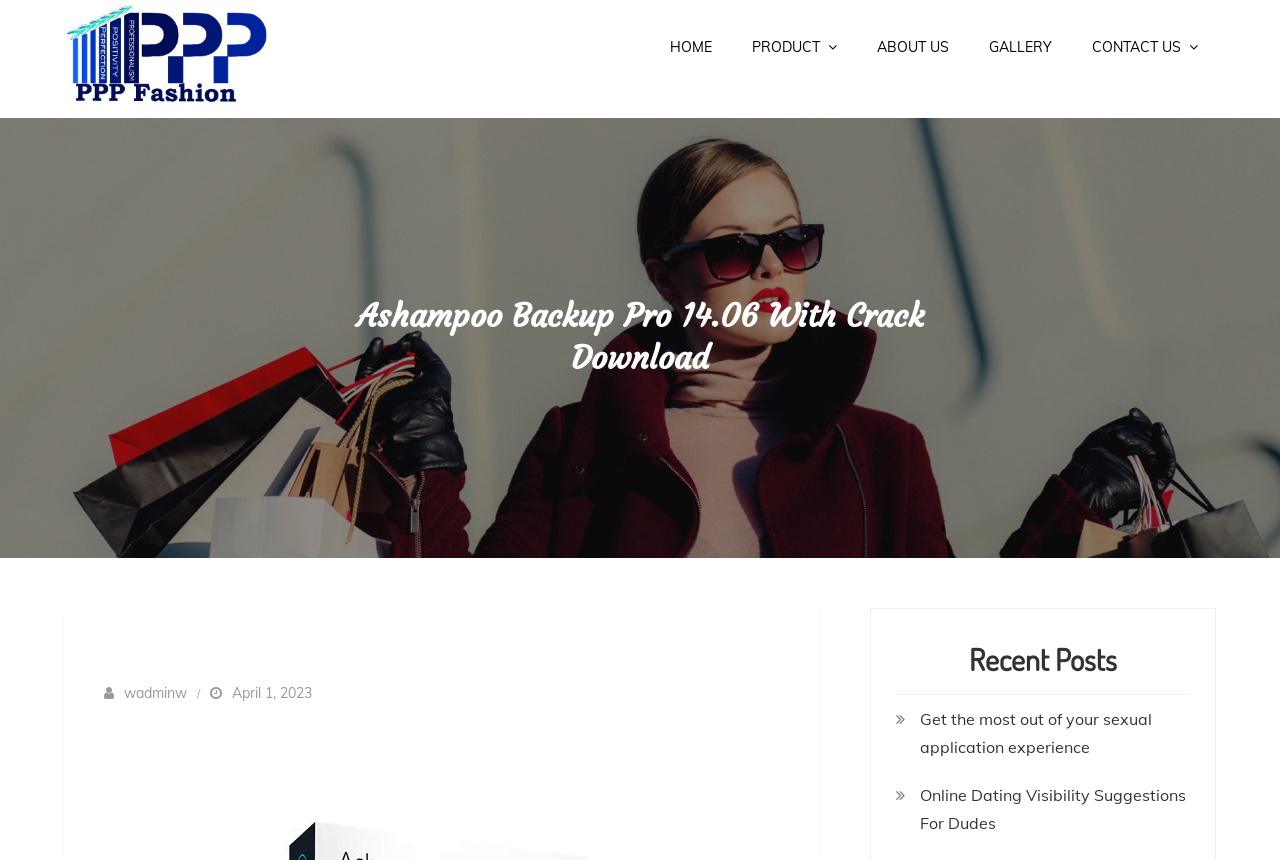Describe every aspect of the webpage comprehensively.

The webpage appears to be a blog or article page with a focus on software downloads. At the top left, there is a logo or image with the text "PPP FASHION" next to it, which is also a clickable link. Below this, there is a heading with the same text, "PPP FASHION", followed by a brief description of the website, stating that it is an emerging buying house focused on professionalism, positivity, and perfection.

To the right of this section, there is a primary navigation menu with links to "HOME", "PRODUCT", "ABOUT US", "GALLERY", and "CONTACT US". Each link is separated by a small icon.

The main content of the page is divided into two sections. The first section has a heading that reads "Ashampoo Backup Pro 14.06 With Crack Download", which is a software download title. Below this heading, there are two links, one with the username "wadminw" and another with the date "April 1, 2023".

The second section has a heading that reads "Recent Posts", followed by two links to articles, "Get the most out of your sexual application experience" and "Online Dating Visibility Suggestions For Dudes". These links appear to be unrelated to the software download title above.